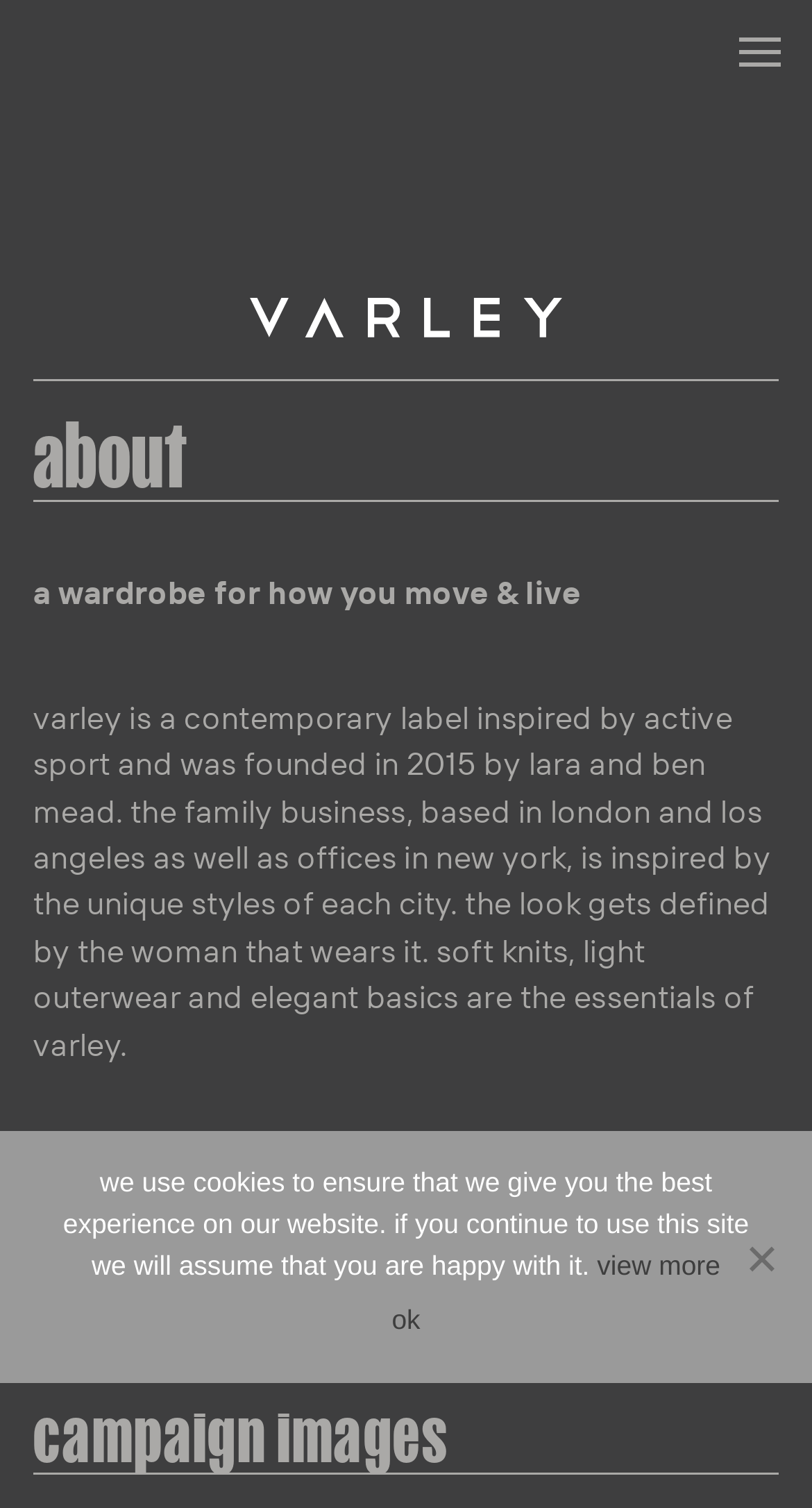Illustrate the webpage with a detailed description.

The webpage is about Varley, a contemporary fashion label inspired by active sport. At the top right corner, there is a button labeled "Menu Toggle" with a small image of a menu icon next to it. Below the button, there is a heading that reads "about" in a prominent font. 

Under the "about" heading, there is a brief description of Varley, stating that it is a wardrobe for how you move and live. This is followed by a longer paragraph that provides more information about the brand, including its founding year, location, and design inspiration. The text is arranged in a single column, taking up most of the page's width.

Above the description, there is a link to the Varley website, www.varley.com. Further down, there is another heading that reads "campaign images", but it does not appear to be accompanied by any images.

At the bottom of the page, there is a cookie notice dialog box that is not currently in focus. The dialog box contains a message about the use of cookies on the website and provides links to "view more" information and to accept the cookies by clicking "OK". There is also a generic element labeled "Nein", which is likely a "no" or "decline" option, but it is not clear what it refers to.